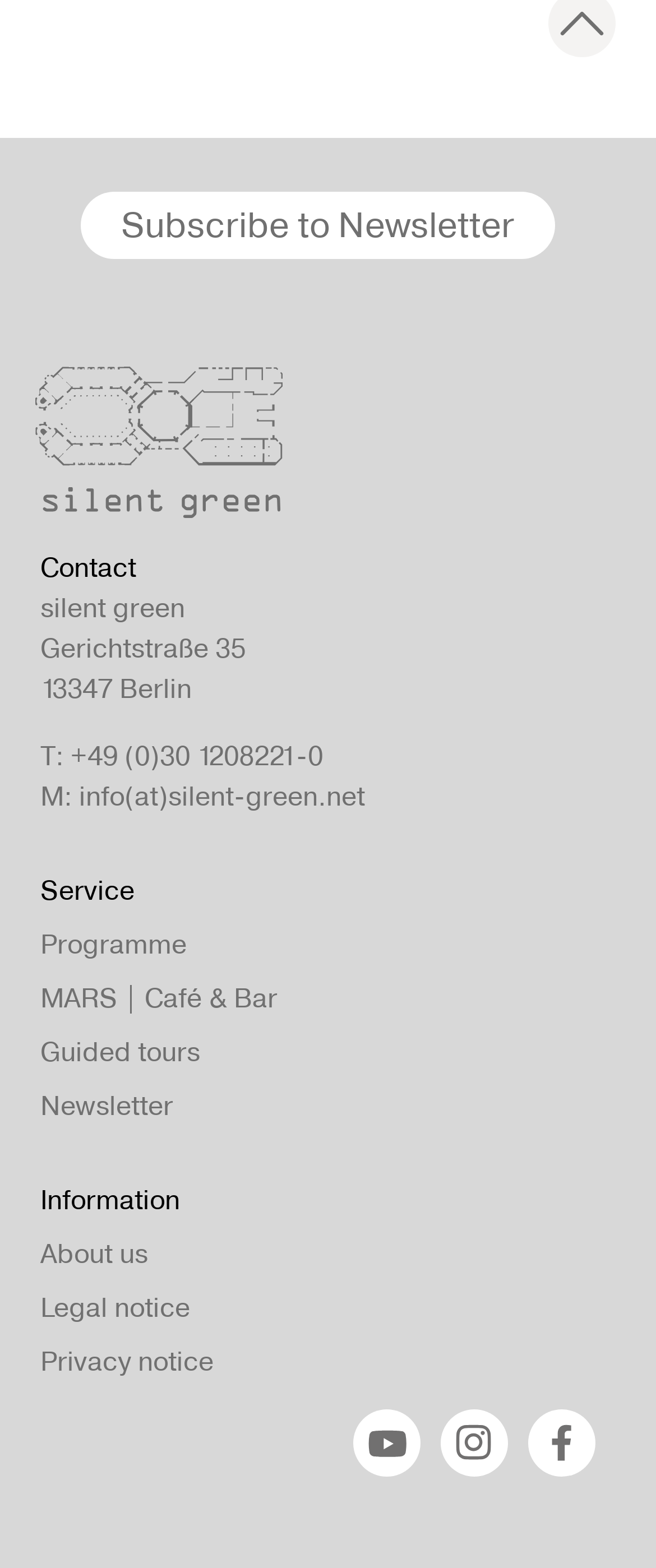What is the address of the organization?
From the image, respond using a single word or phrase.

Gerichtstraße 35, 13347 Berlin